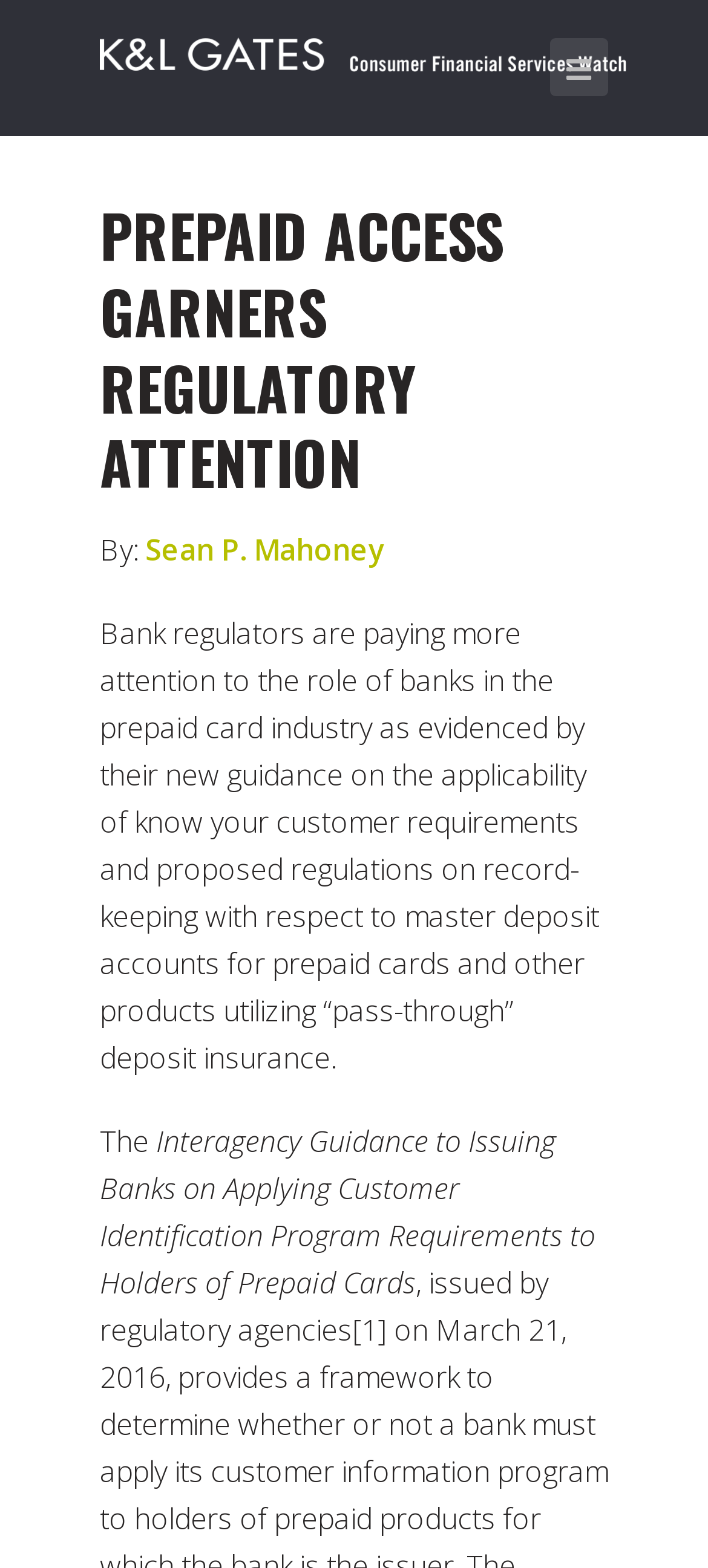Identify the bounding box coordinates for the UI element described as: "title="mobile-btn"".

[0.777, 0.024, 0.859, 0.061]